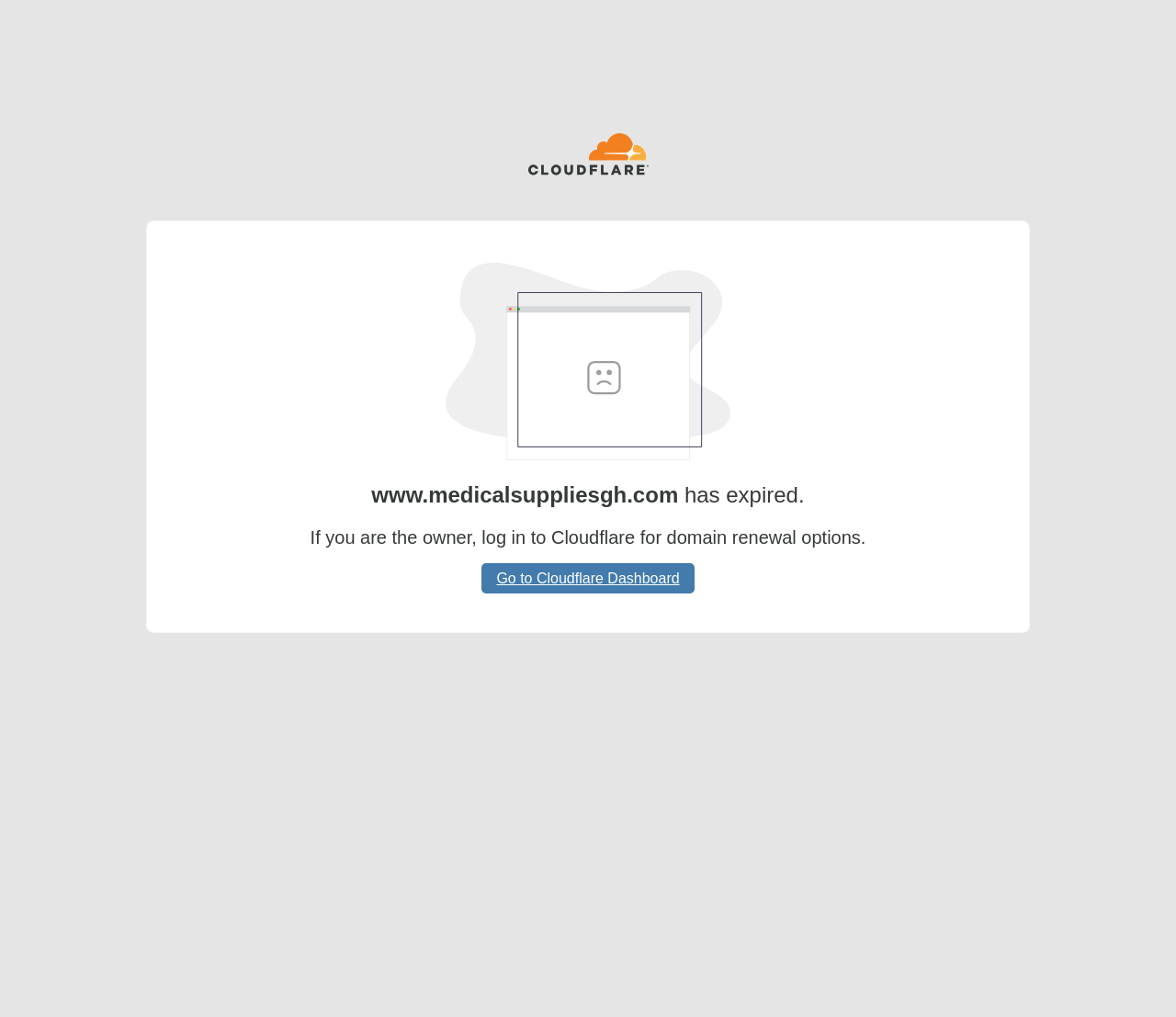Based on the provided description, "Go to Cloudflare Dashboard", find the bounding box of the corresponding UI element in the screenshot.

[0.41, 0.554, 0.59, 0.583]